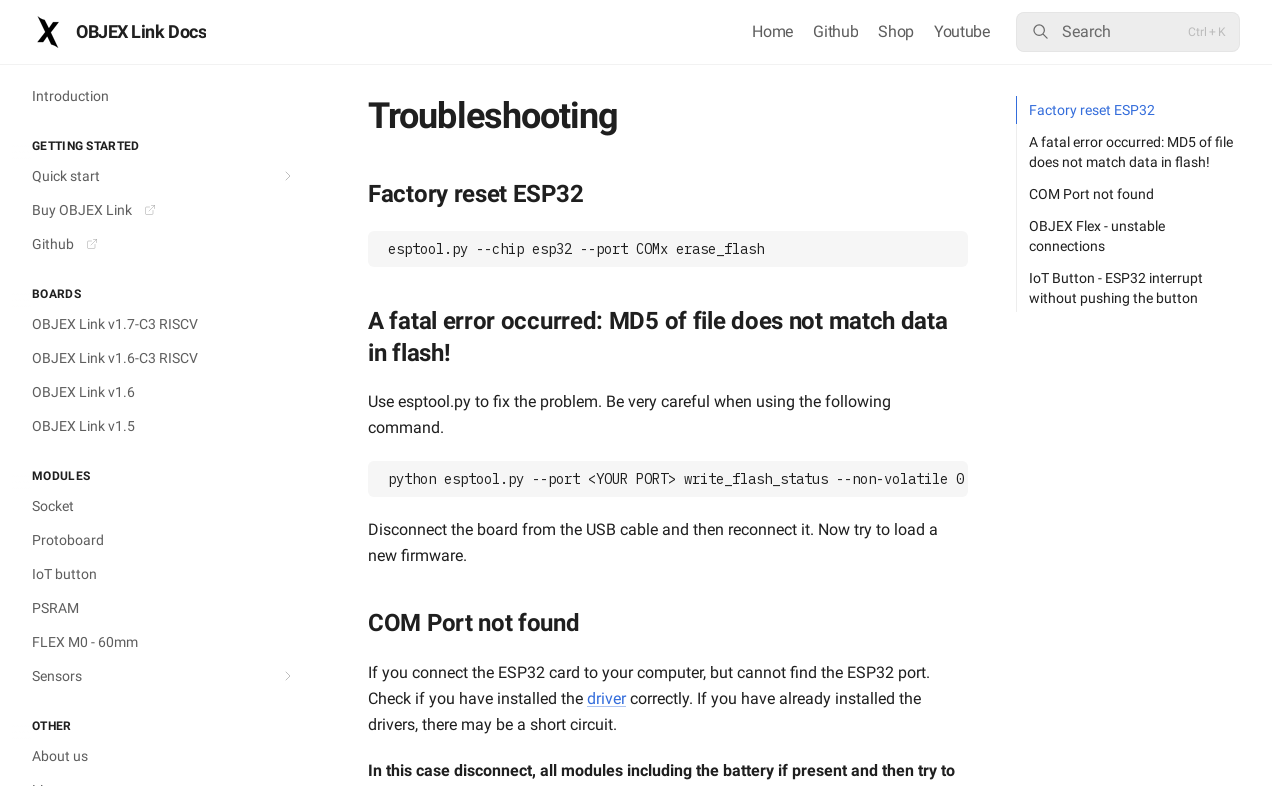Please locate and generate the primary heading on this webpage.

OBJEX Link Docs